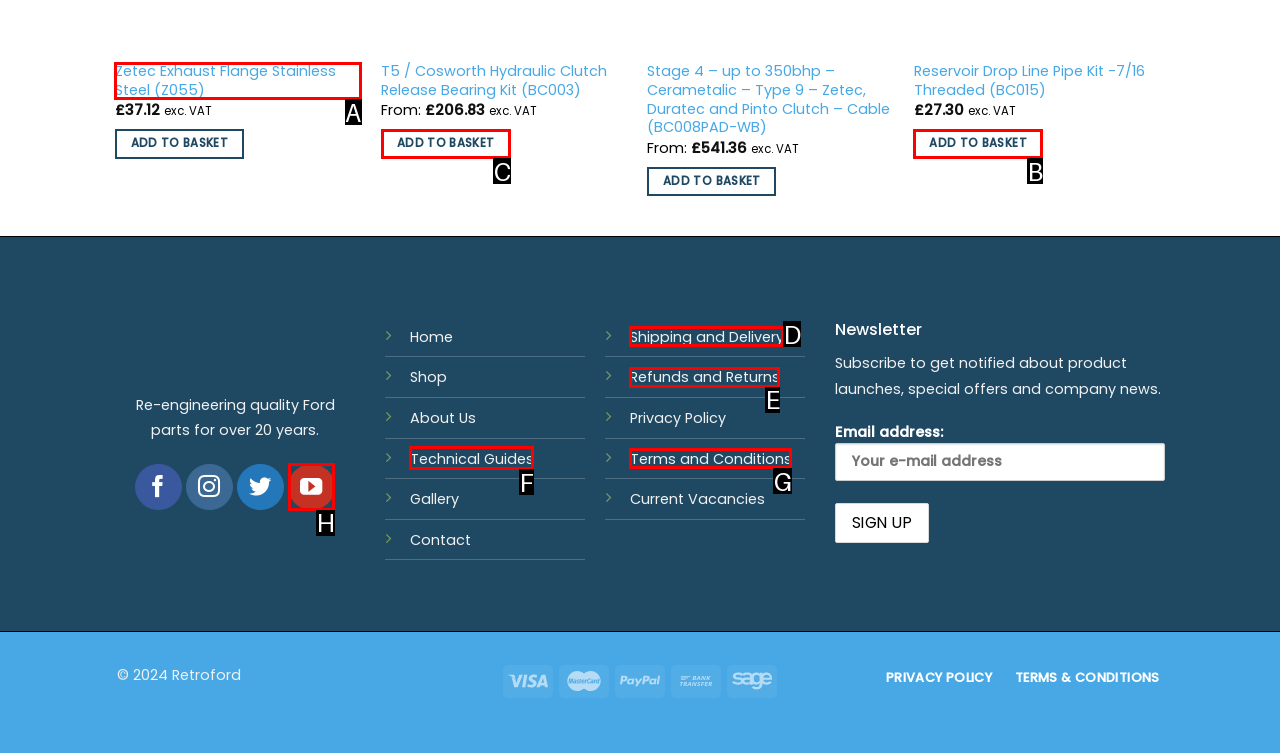Identify which lettered option completes the task: Read more about T5 / Cosworth Hydraulic Clutch Release Bearing Kit. Provide the letter of the correct choice.

C